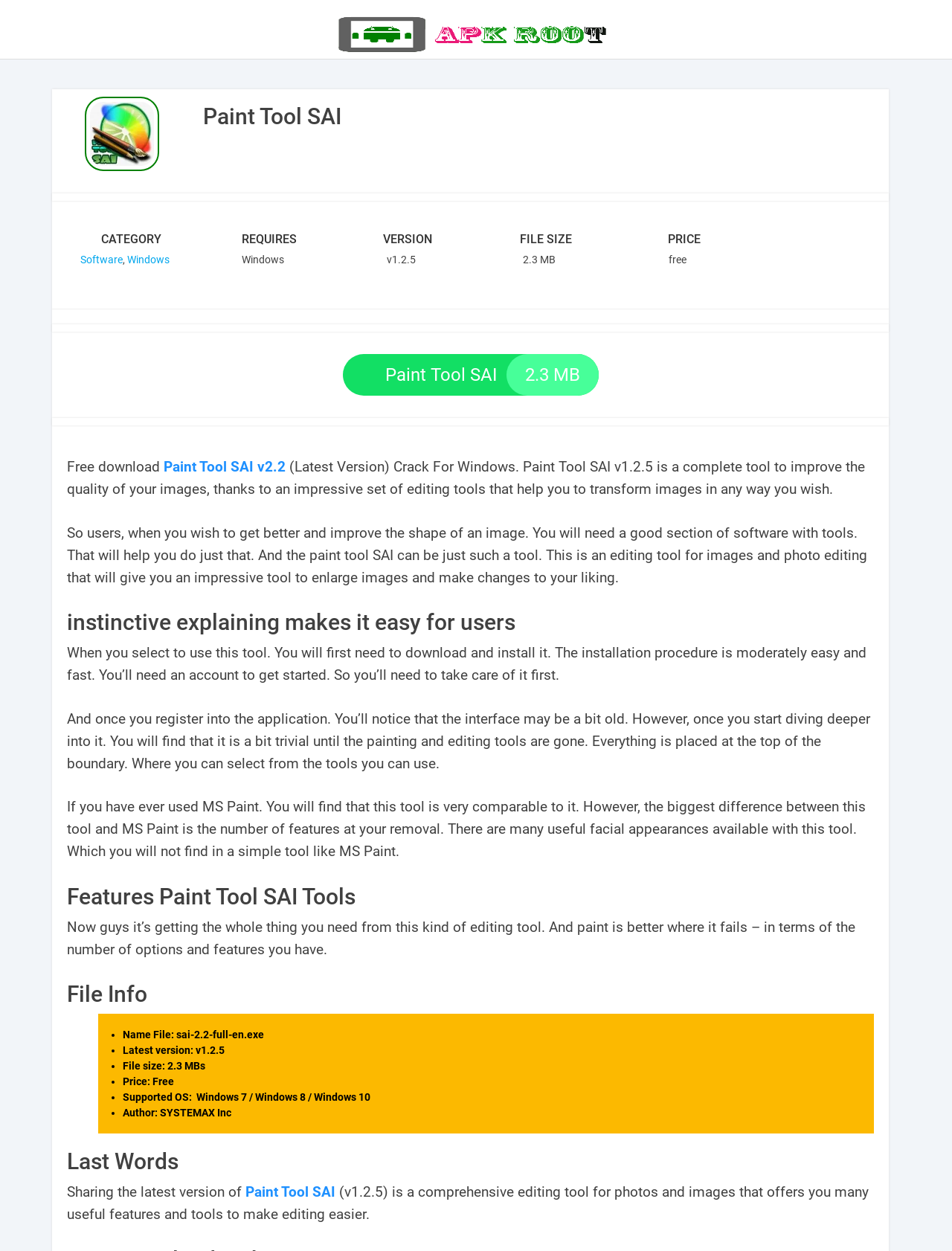Find the bounding box coordinates of the clickable area required to complete the following action: "Click the SOFTWARE link".

[0.0, 0.139, 0.023, 0.168]